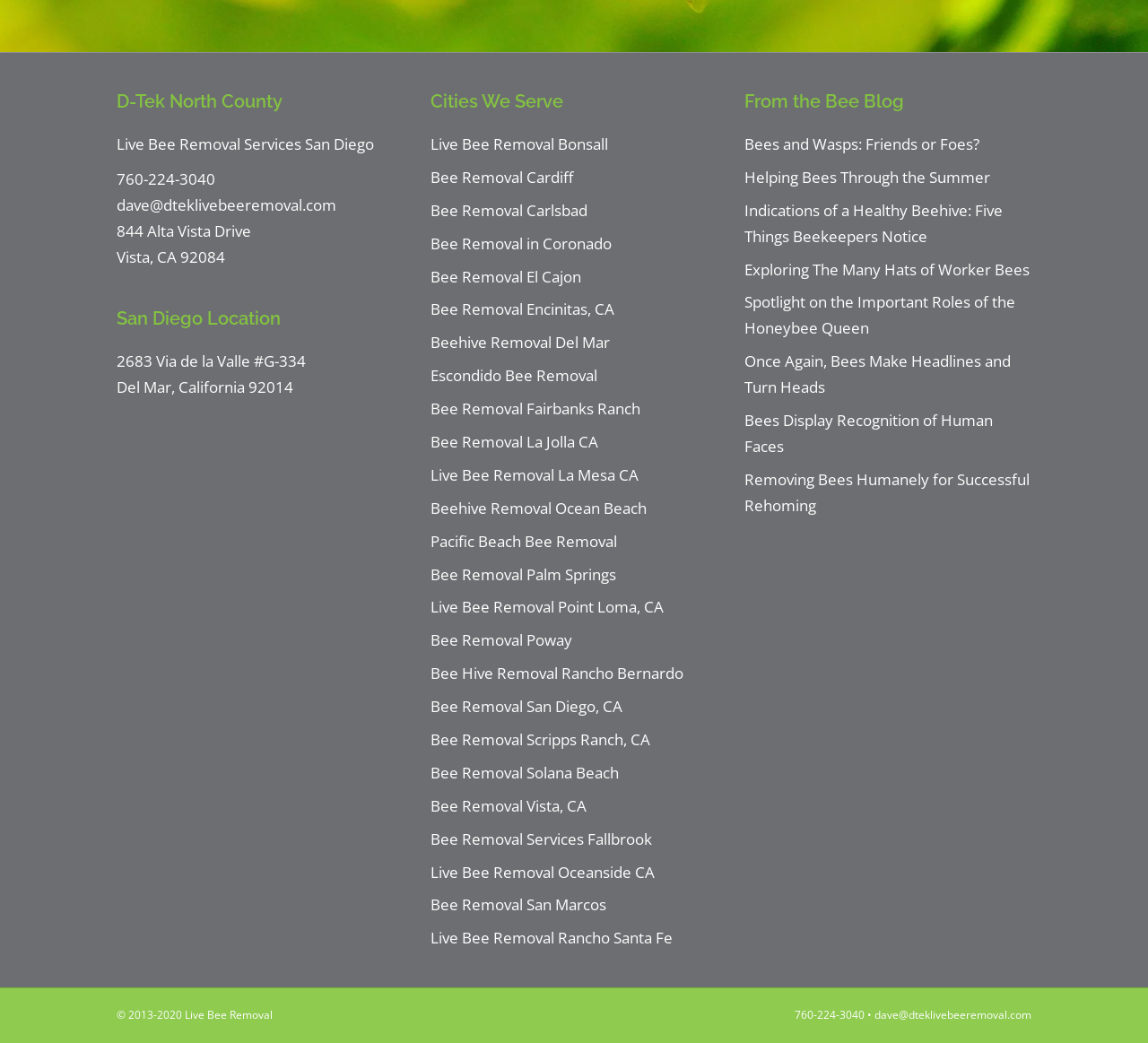Please answer the following query using a single word or phrase: 
What is the topic of the blog posts?

Bees